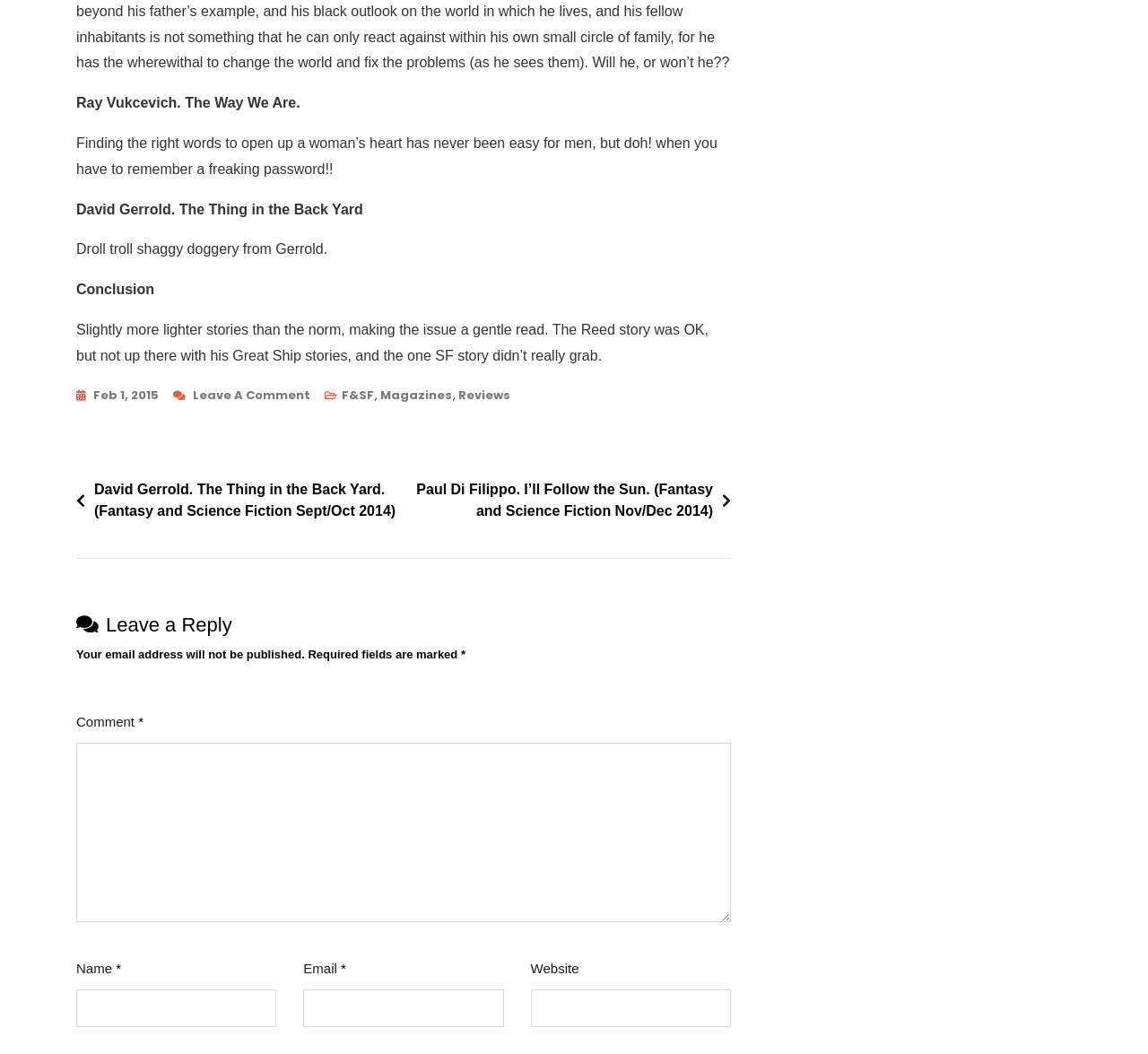Using the element description provided, determine the bounding box coordinates in the format (top-left x, top-left y, bottom-right x, bottom-right y). Ensure that all values are floating point numbers between 0 and 1. Element description: parent_node: Website name="url"

[0.462, 0.939, 0.637, 0.974]